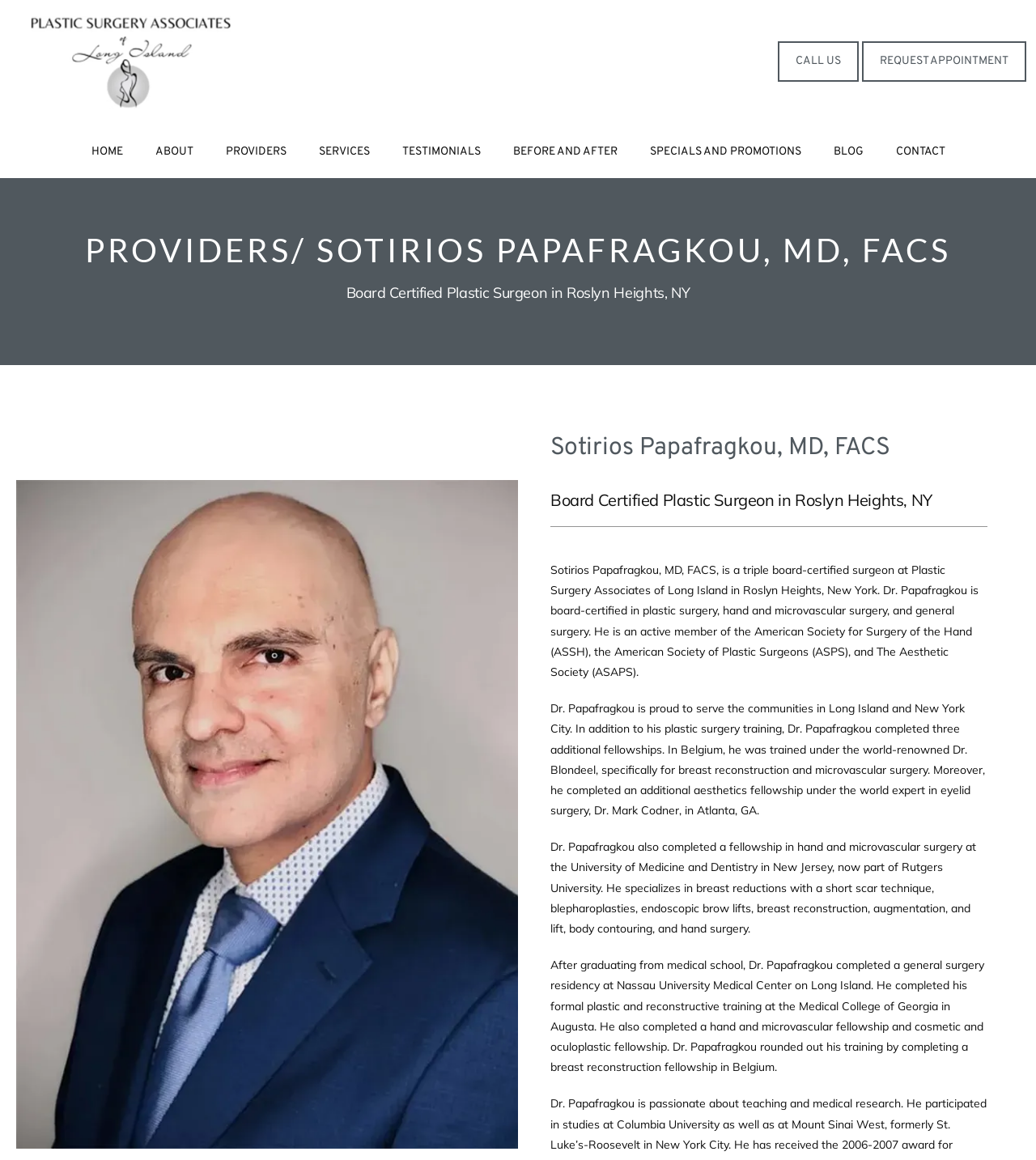What is the location of Dr. Papafragkou's practice?
Examine the webpage screenshot and provide an in-depth answer to the question.

The webpage content mentions that Dr. Papafragkou is a Board Certified Plastic Surgeon in Roslyn Heights, NY, and he practices at Plastic Surgery Associates of Long Island in Roslyn Heights, New York.